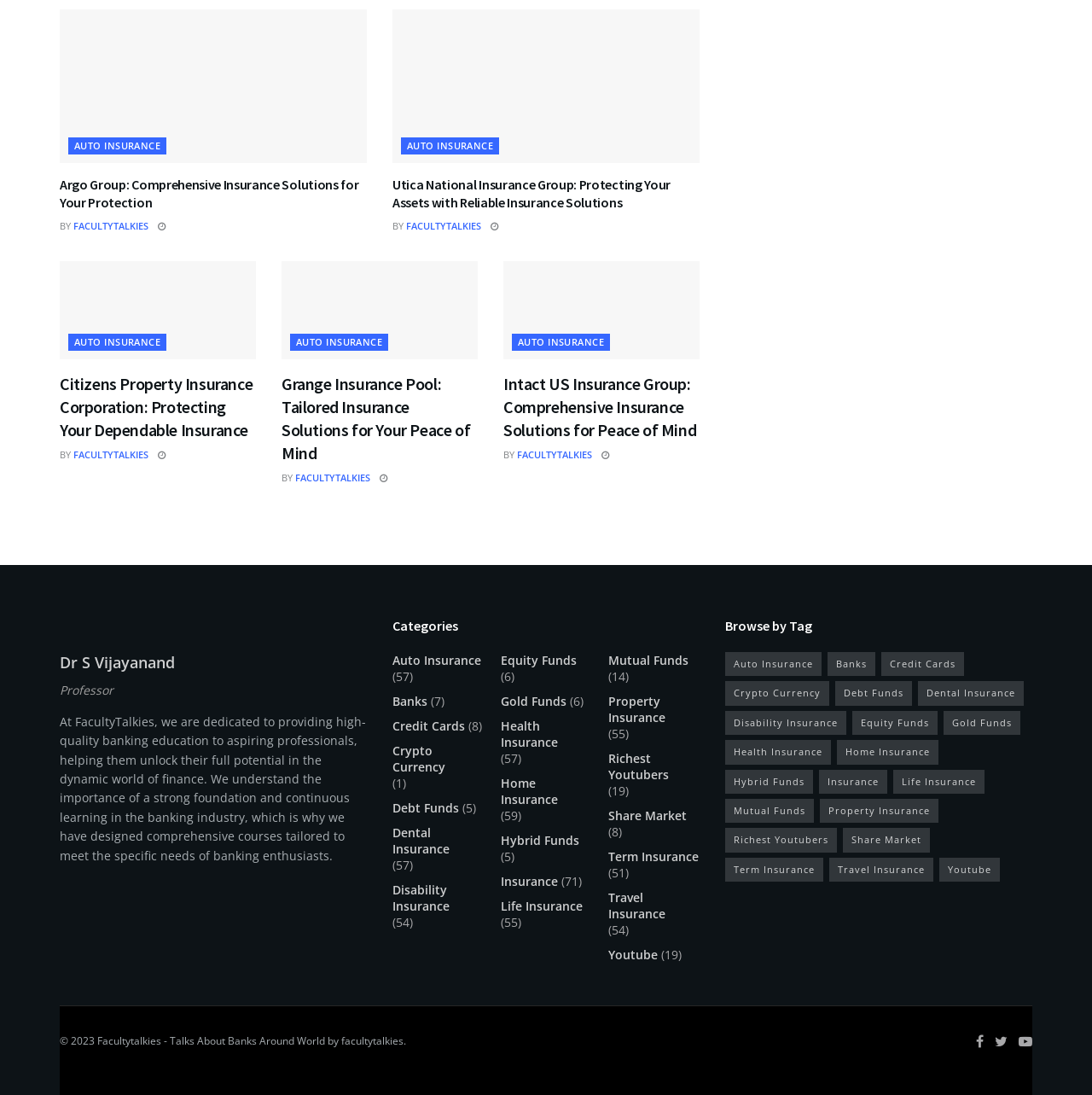Identify the bounding box coordinates of the section to be clicked to complete the task described by the following instruction: "Read about Citizens Property Insurance Corporation: Protecting Your Dependable Insurance". The coordinates should be four float numbers between 0 and 1, formatted as [left, top, right, bottom].

[0.055, 0.239, 0.234, 0.328]